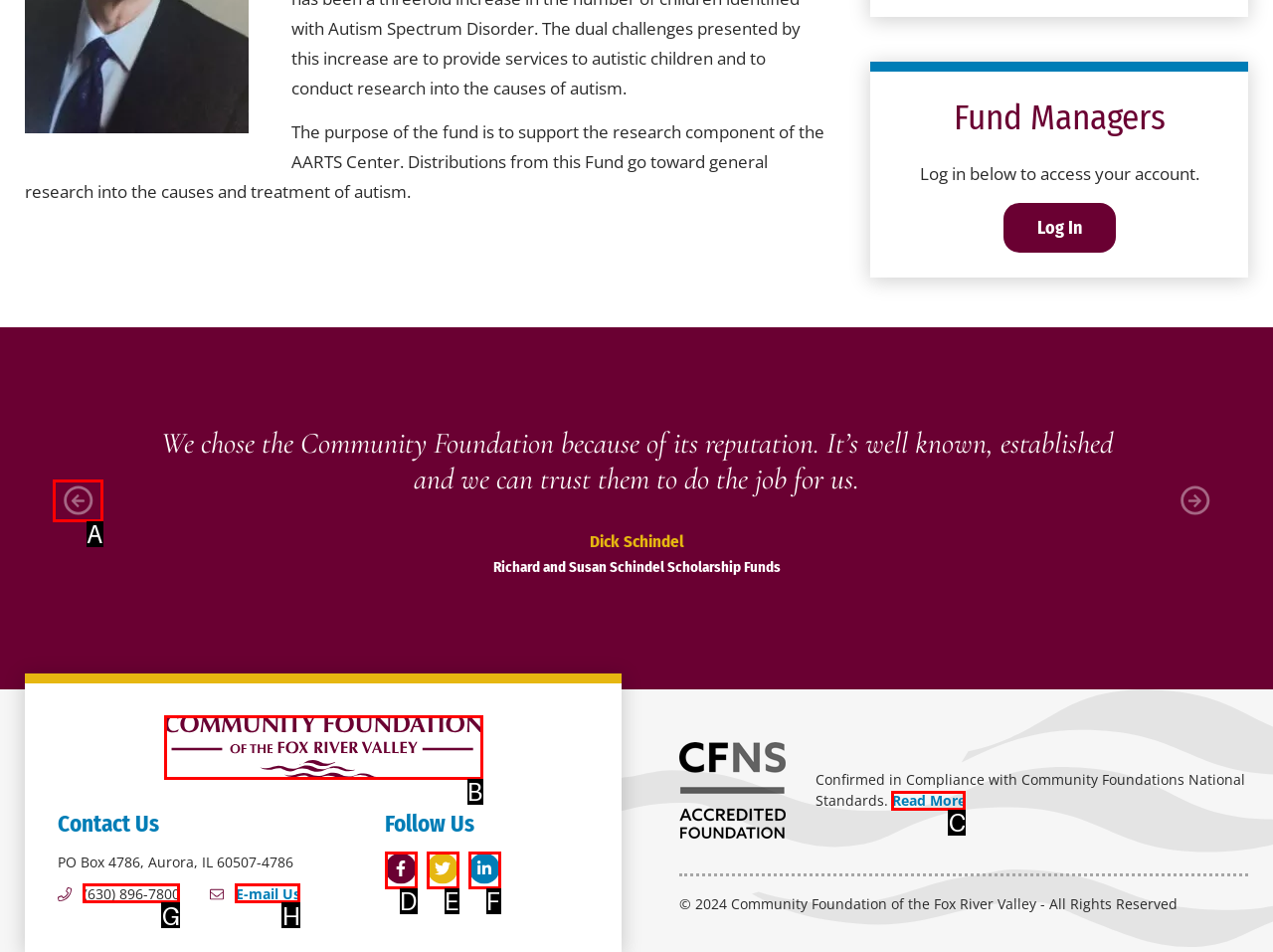Identify which option matches the following description: parent_node: Contact Us
Answer by giving the letter of the correct option directly.

B